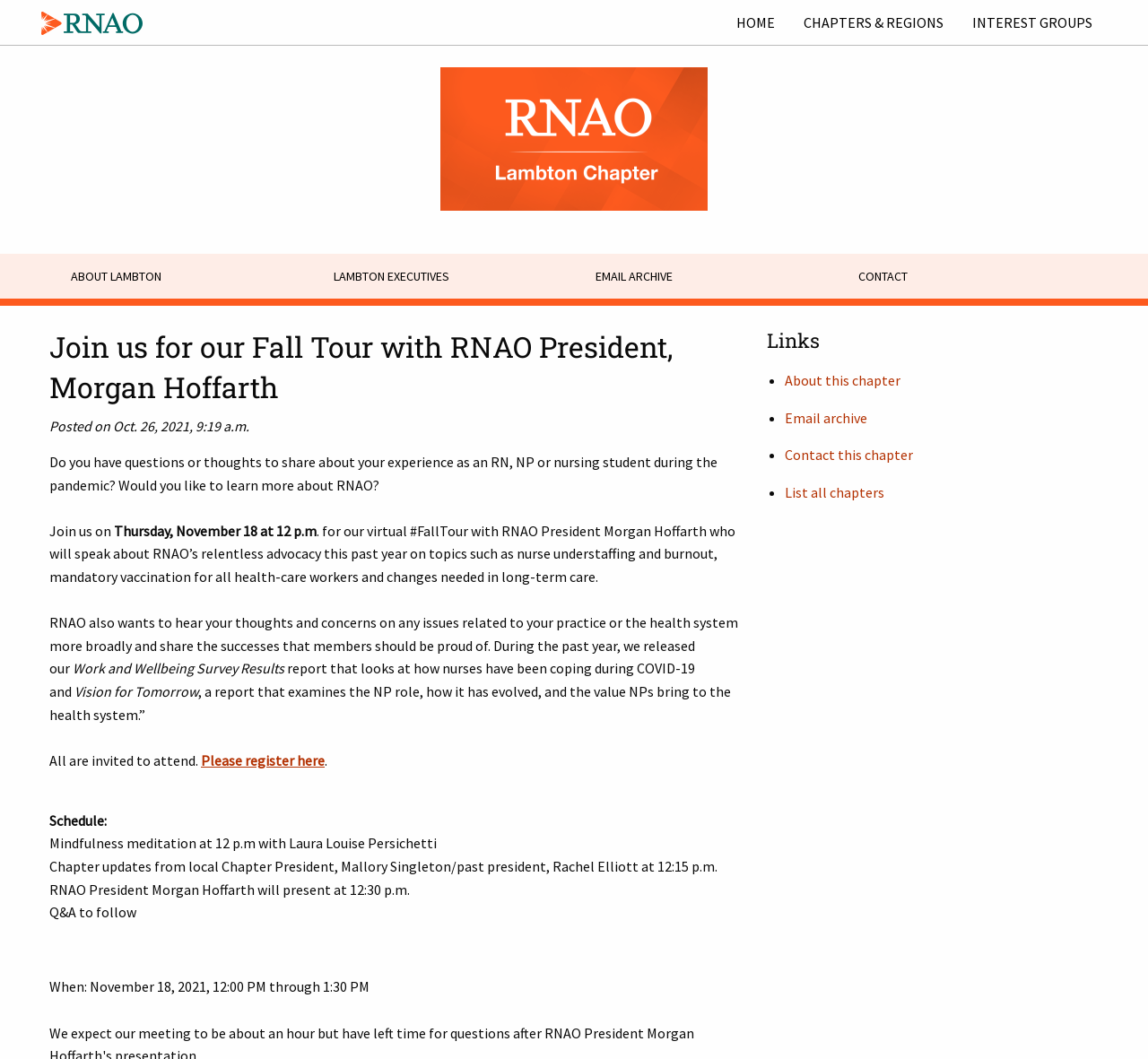Identify the bounding box coordinates for the region to click in order to carry out this instruction: "Click the 'HOME' link". Provide the coordinates using four float numbers between 0 and 1, formatted as [left, top, right, bottom].

[0.629, 0.005, 0.688, 0.038]